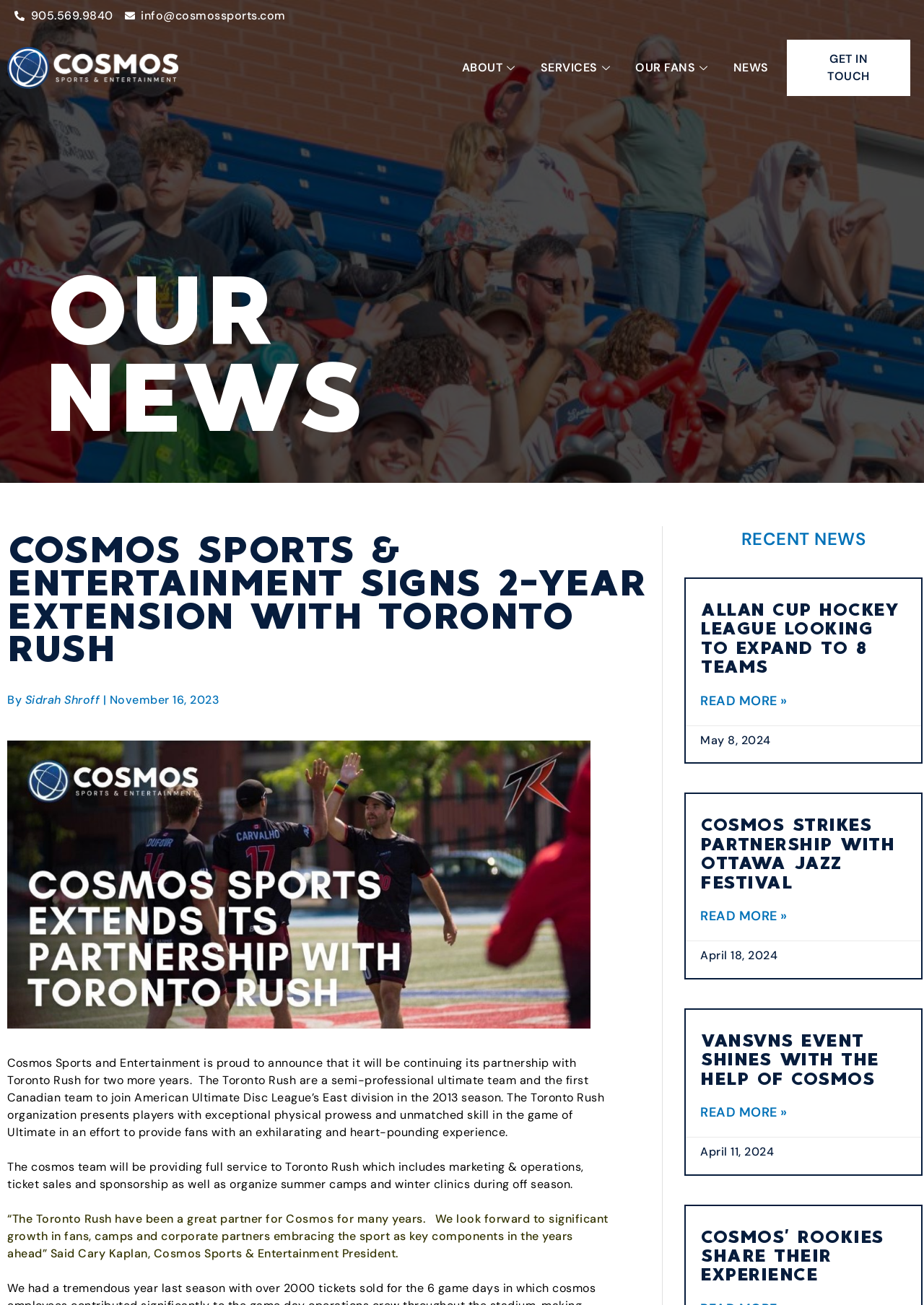Provide the bounding box coordinates of the section that needs to be clicked to accomplish the following instruction: "Get in touch with Cosmos Sports & Entertainment."

[0.851, 0.03, 0.985, 0.074]